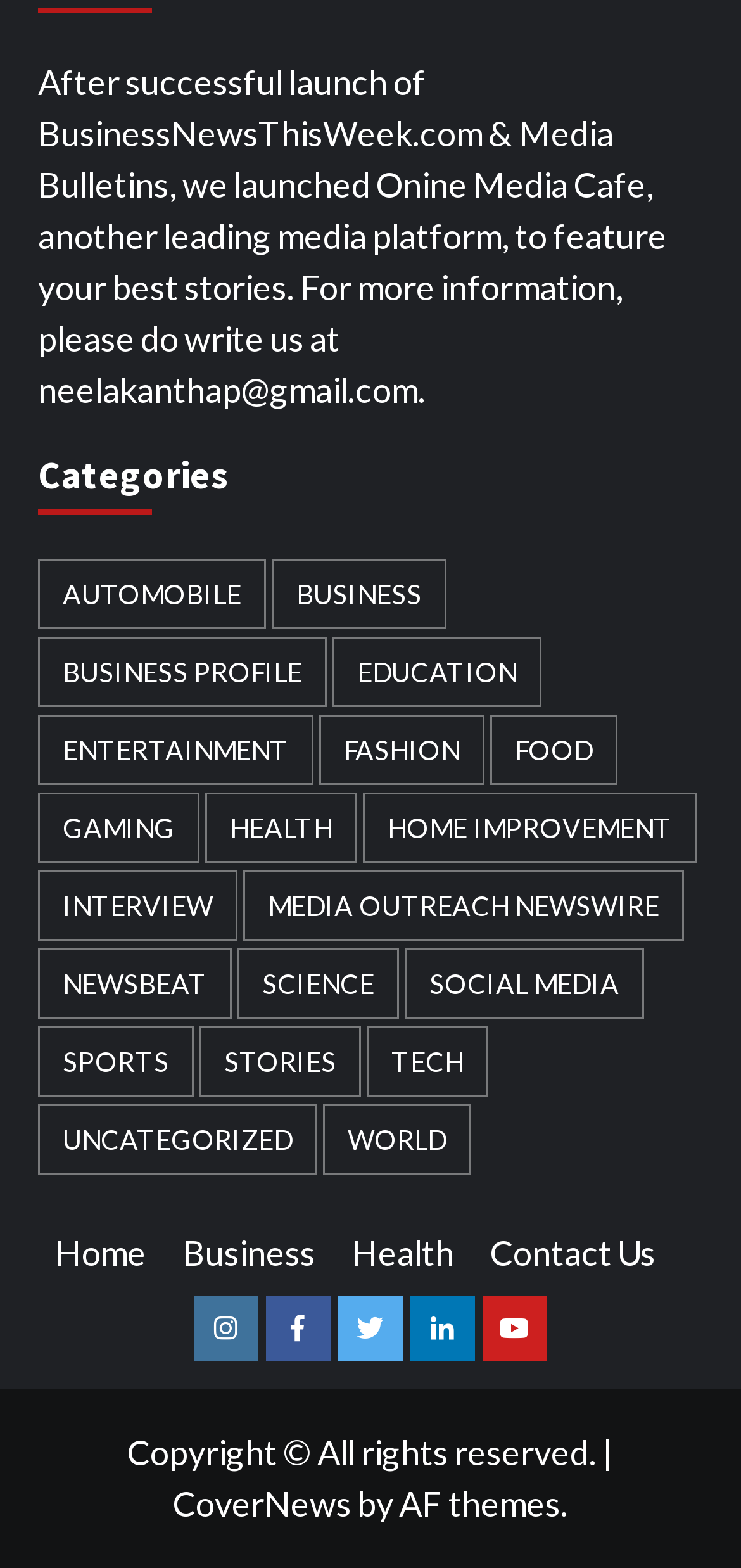Please determine the bounding box coordinates of the element's region to click in order to carry out the following instruction: "View 'Business' news". The coordinates should be four float numbers between 0 and 1, i.e., [left, top, right, bottom].

[0.246, 0.786, 0.467, 0.813]